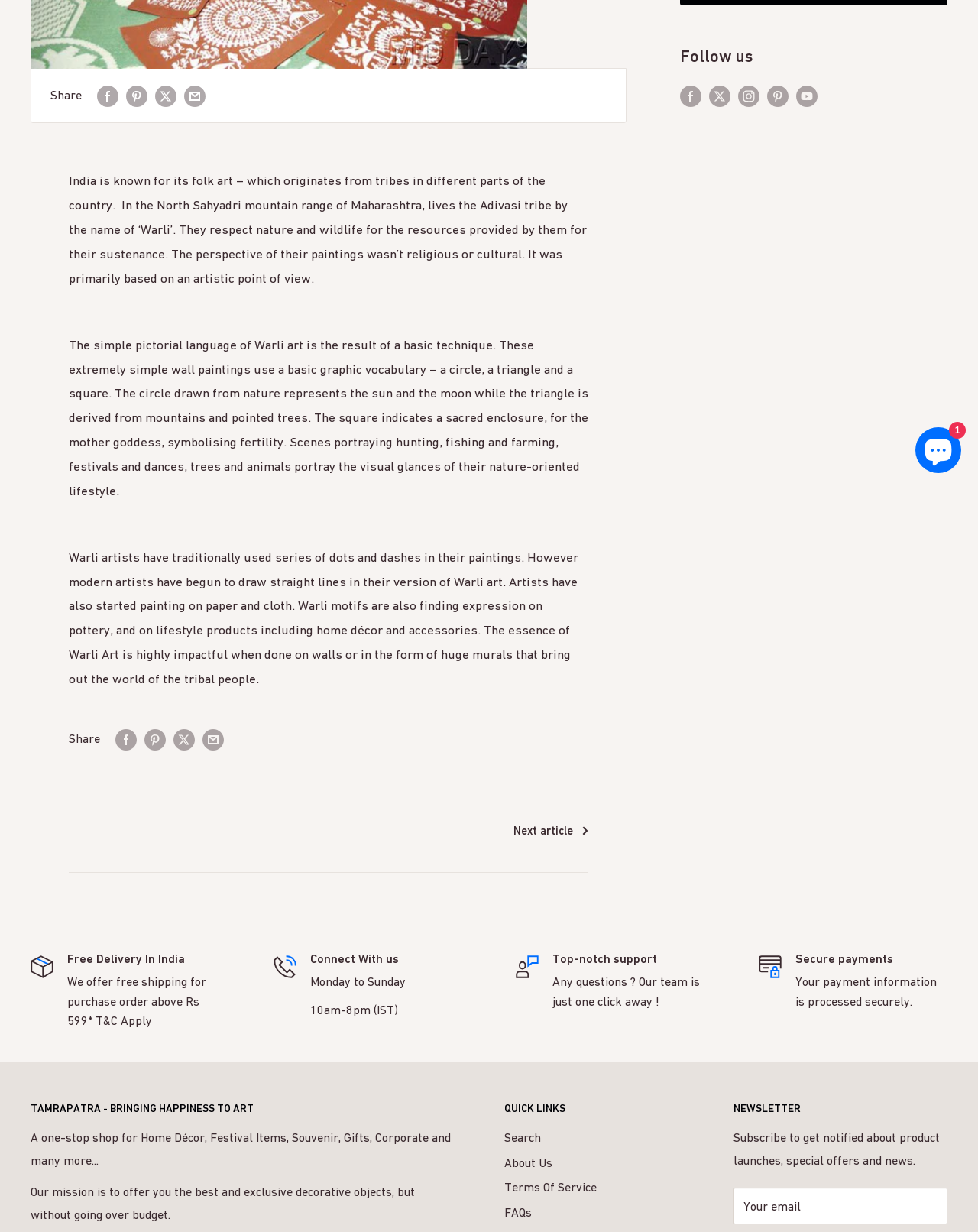Given the description of the UI element: "FAQs", predict the bounding box coordinates in the form of [left, top, right, bottom], with each value being a float between 0 and 1.

[0.516, 0.974, 0.695, 0.994]